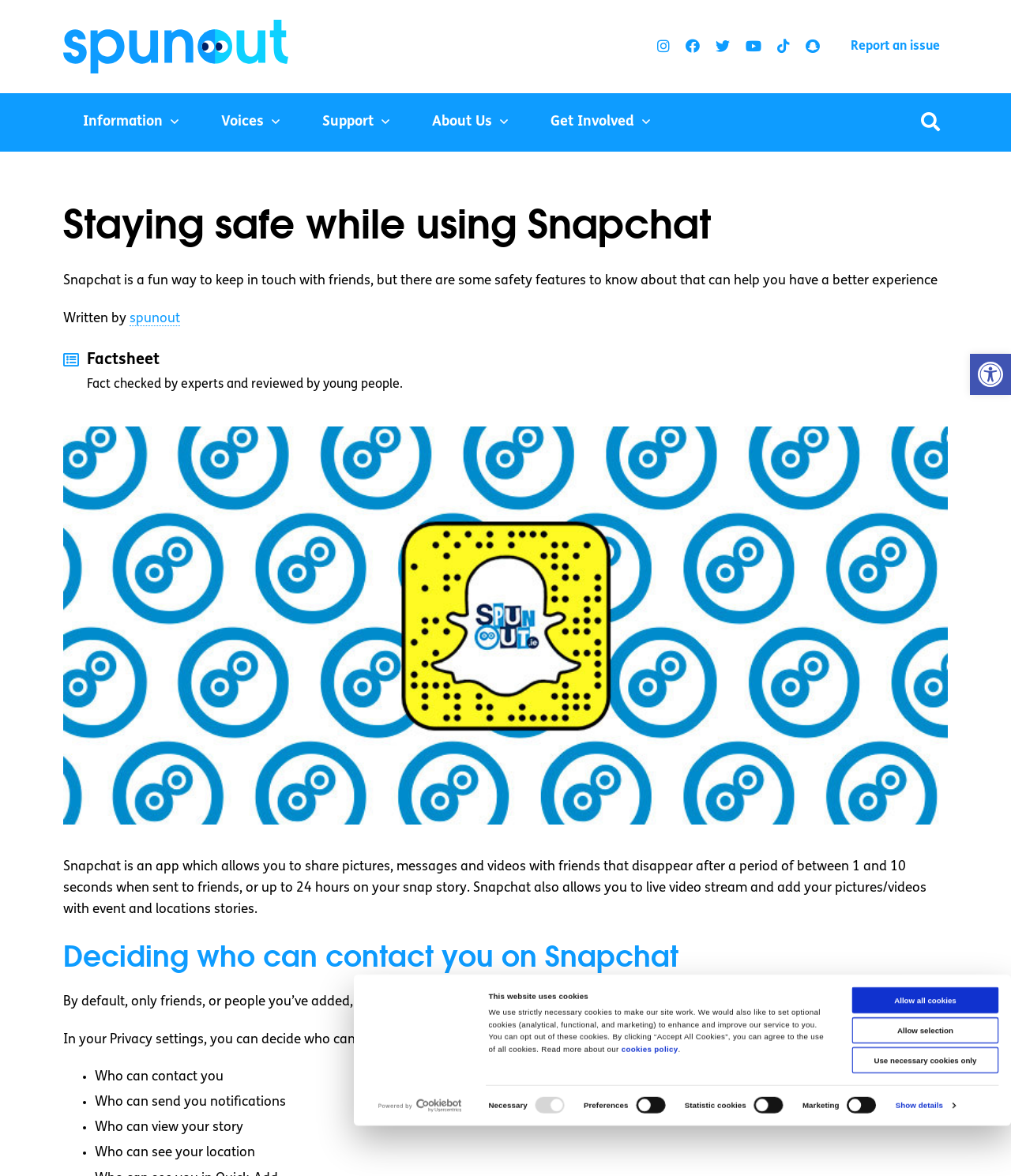What type of content is available on this webpage?
Using the image as a reference, deliver a detailed and thorough answer to the question.

This webpage provides a factsheet about staying safe while using Snapchat, including information about the app's features and how to manage privacy settings.